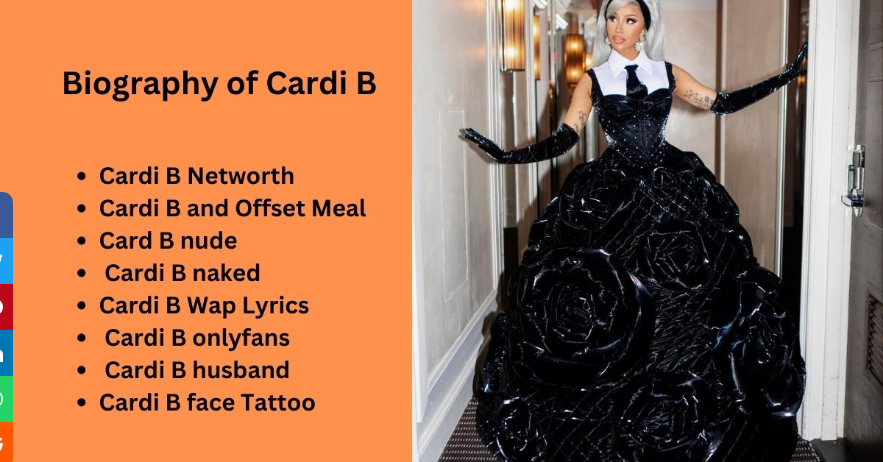What is the atmosphere of the background in the image?
Please ensure your answer is as detailed and informative as possible.

The caption describes the background as having 'warm-toned walls and soft lighting', which creates a 'sophisticated atmosphere' that complements Cardi B's vibrant presence.